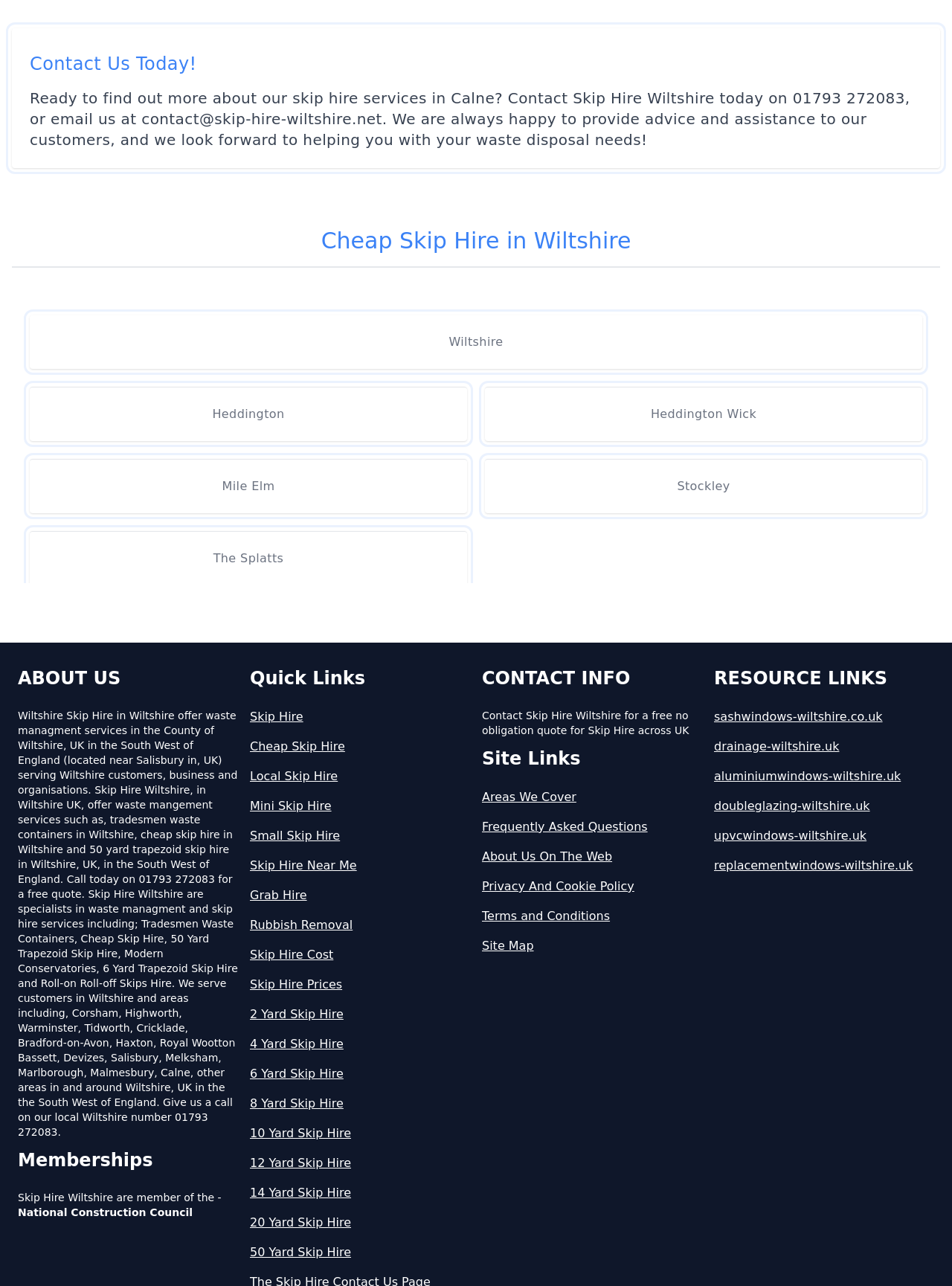Examine the screenshot and answer the question in as much detail as possible: What is the purpose of the 'Quick Links' section?

The 'Quick Links' section appears to provide quick access to various skip hire services offered by Skip Hire Wiltshire, including skip hire, cheap skip hire, local skip hire, and more.